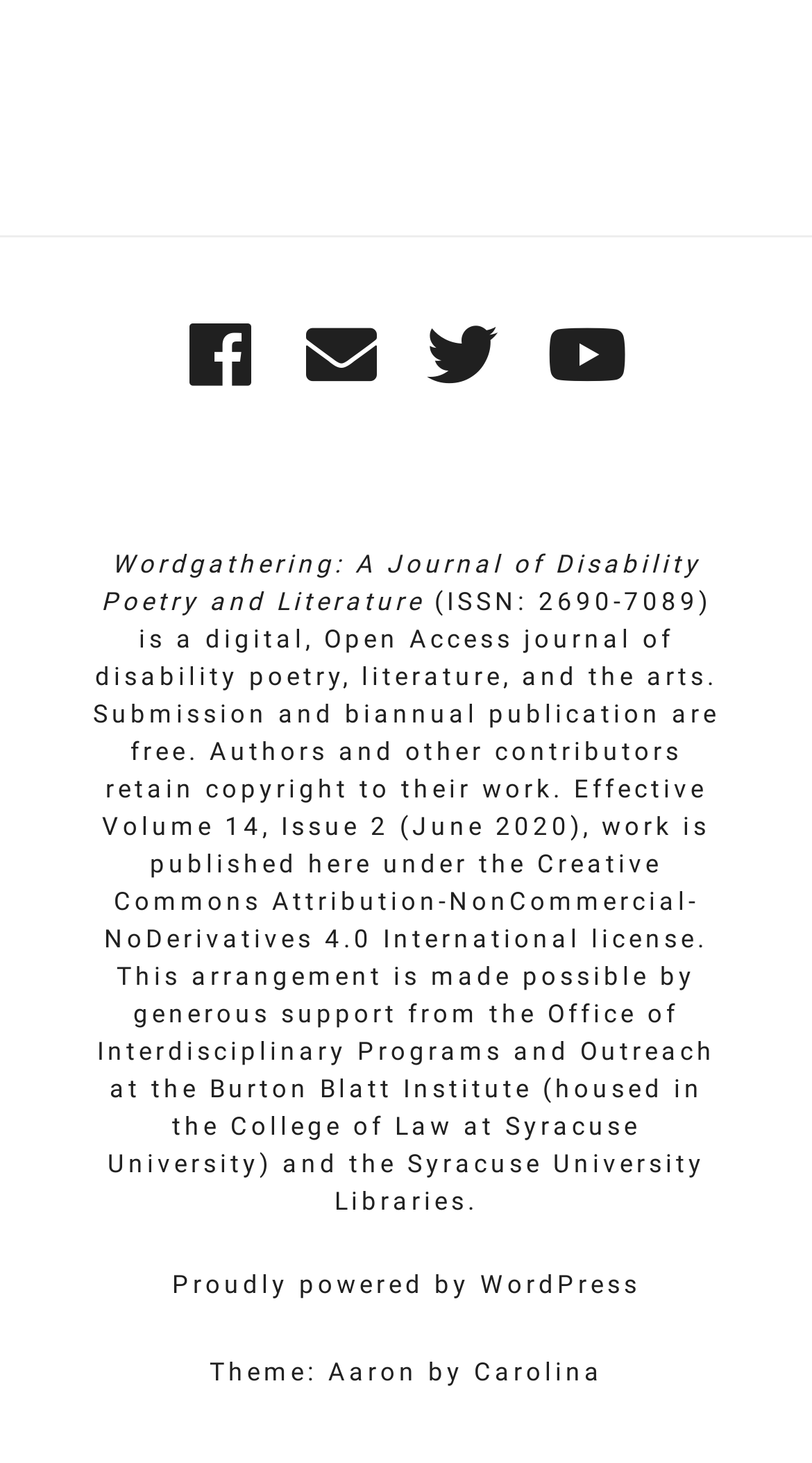Determine the bounding box coordinates in the format (top-left x, top-left y, bottom-right x, bottom-right y). Ensure all values are floating point numbers between 0 and 1. Identify the bounding box of the UI element described by: Home

None